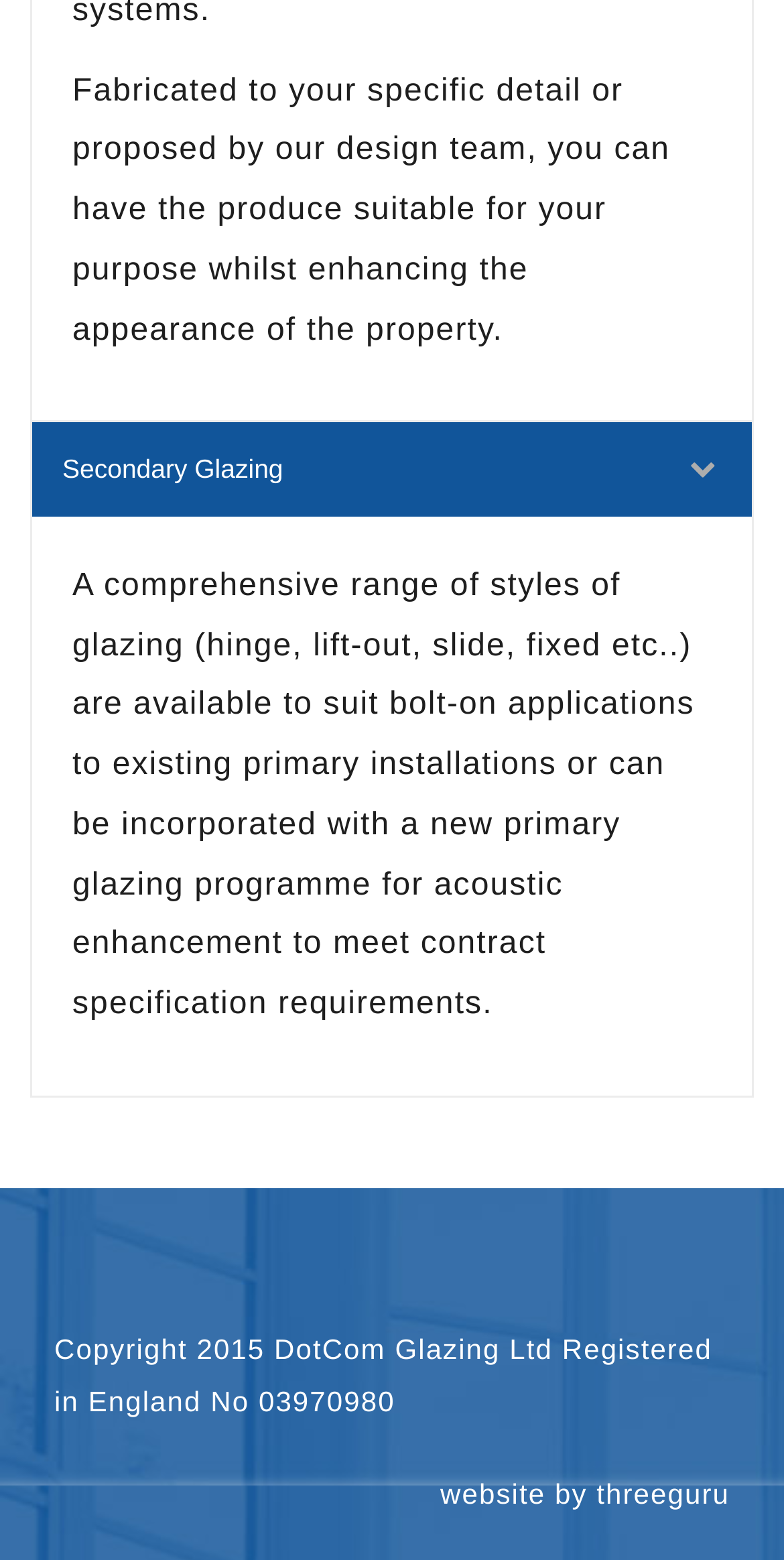What is the company registration number?
Refer to the image and give a detailed answer to the query.

The webpage mentions that DotCom Glazing Ltd is registered in England with the number 03970980, as indicated by the StaticText element at coordinates [0.069, 0.854, 0.908, 0.908].